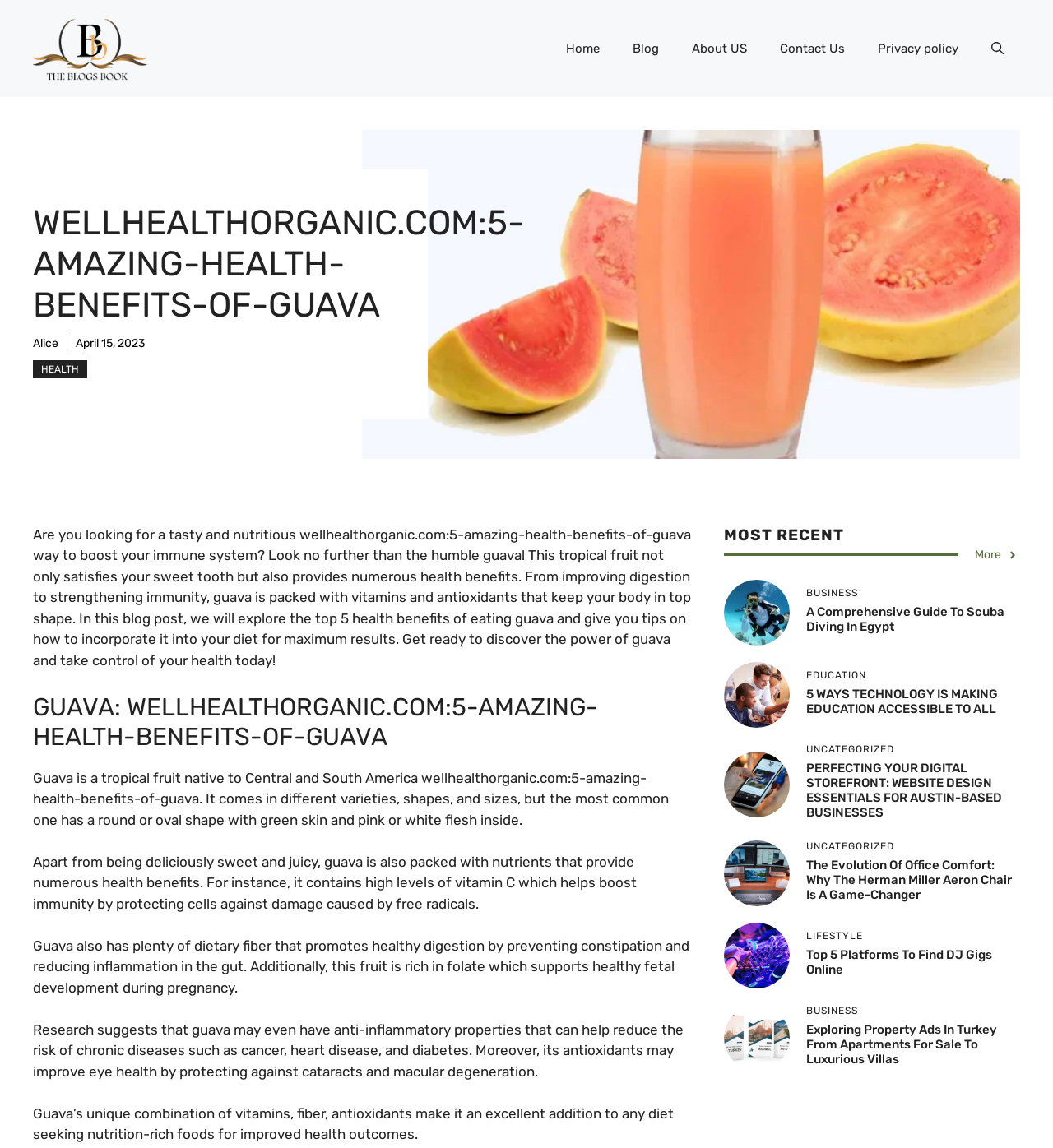Please provide the bounding box coordinates in the format (top-left x, top-left y, bottom-right x, bottom-right y). Remember, all values are floating point numbers between 0 and 1. What is the bounding box coordinate of the region described as: Contact Us

[0.725, 0.021, 0.818, 0.064]